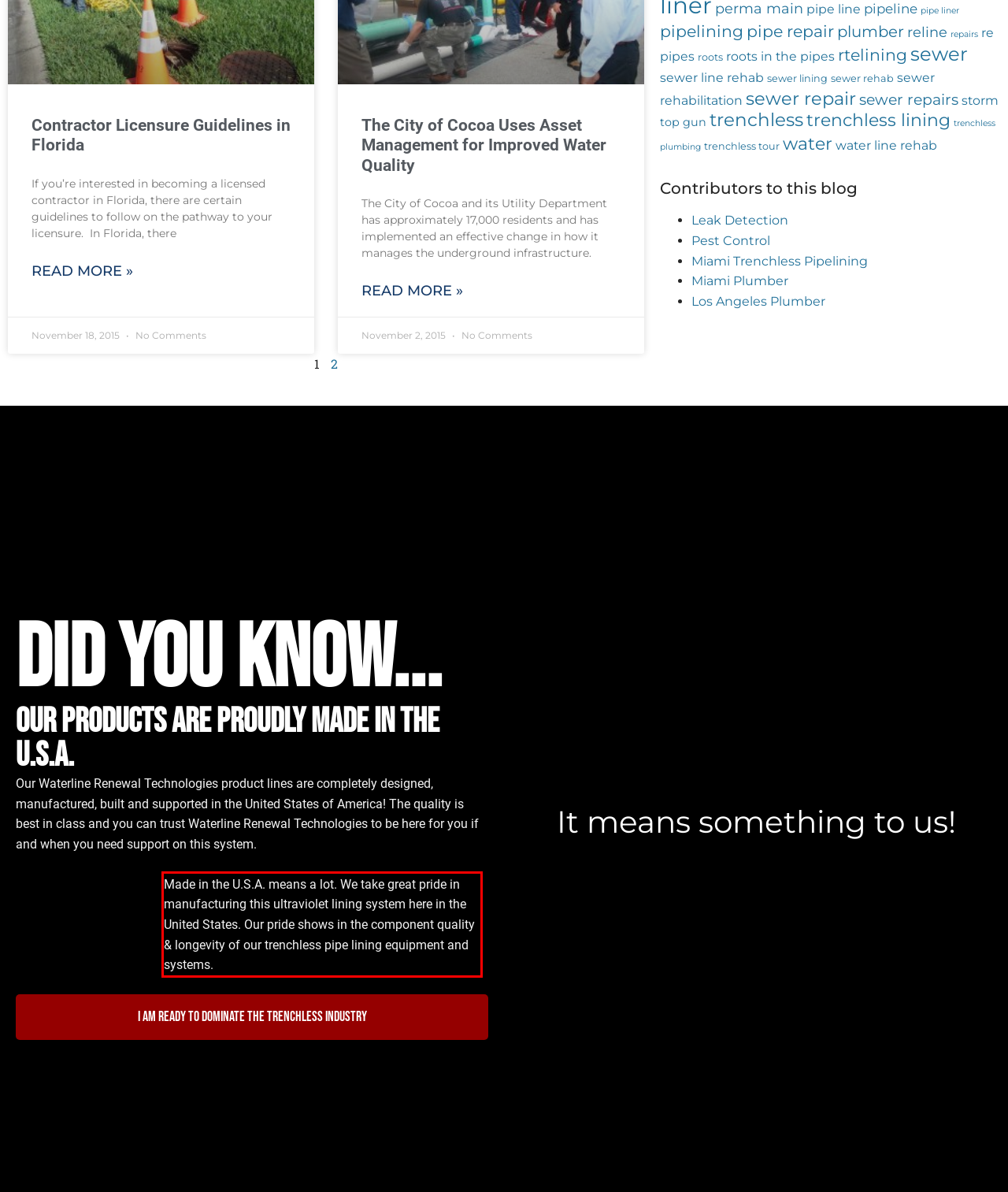Given the screenshot of the webpage, identify the red bounding box, and recognize the text content inside that red bounding box.

Made in the U.S.A. means a lot. We take great pride in manufacturing this ultraviolet lining system here in the United States. Our pride shows in the component quality & longevity of our trenchless pipe lining equipment and systems.